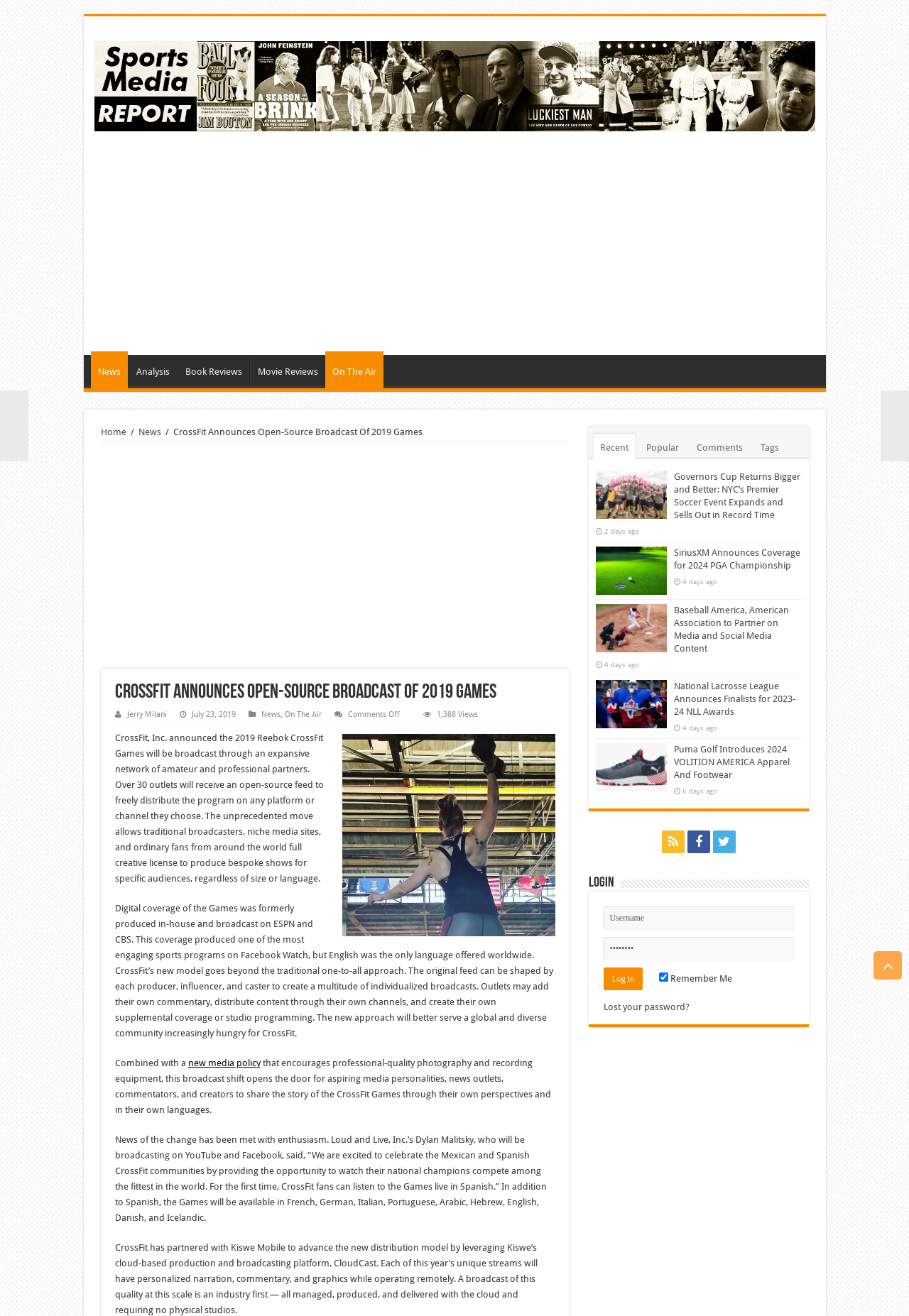What languages will the Games be available in?
Carefully analyze the image and provide a detailed answer to the question.

According to the webpage, the Games will be available in multiple languages, including Spanish, French, German, Italian, Portuguese, Arabic, Hebrew, English, Danish, and Icelandic.